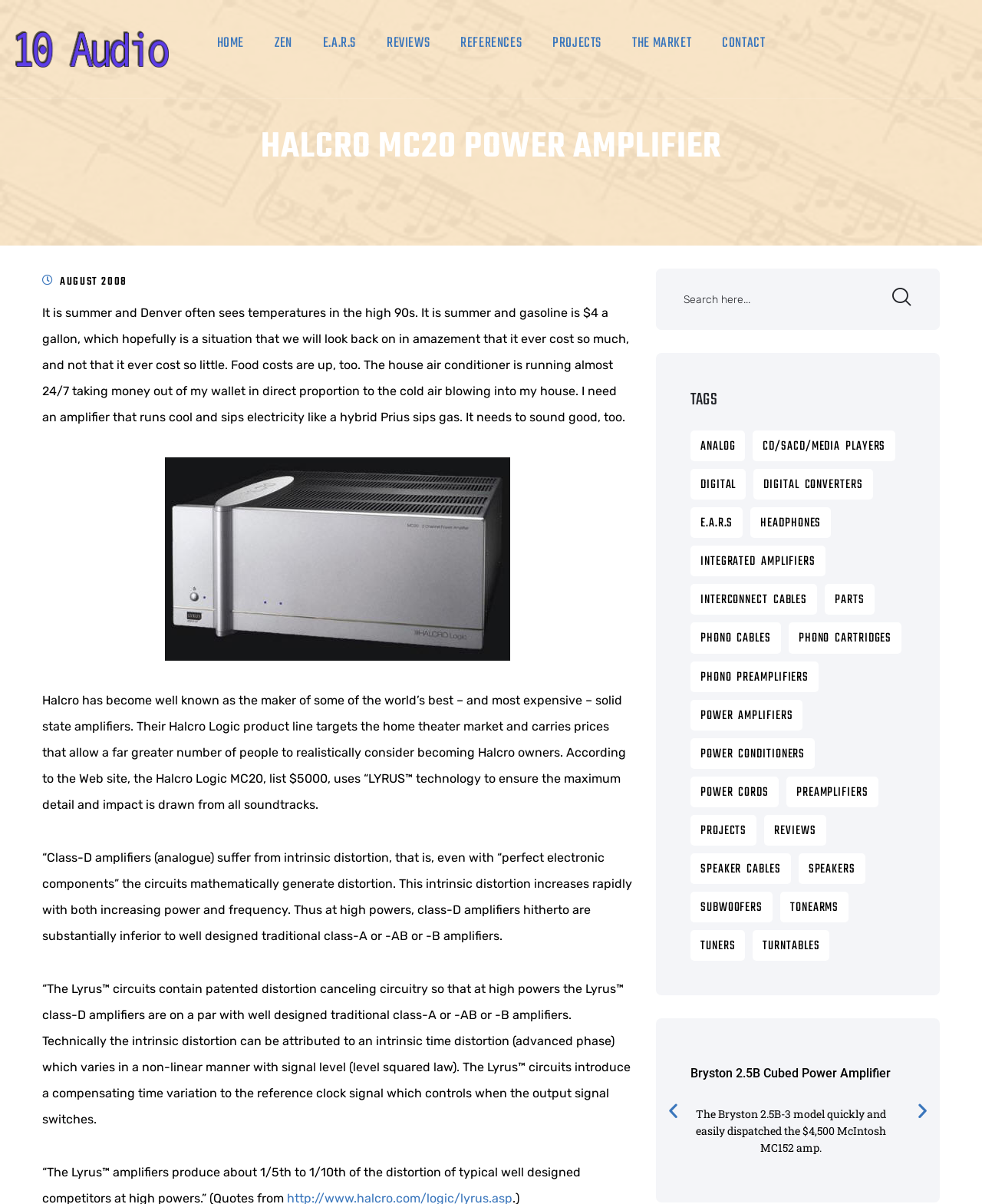Please locate the bounding box coordinates for the element that should be clicked to achieve the following instruction: "Click on the HOME link". Ensure the coordinates are given as four float numbers between 0 and 1, i.e., [left, top, right, bottom].

[0.221, 0.019, 0.248, 0.054]